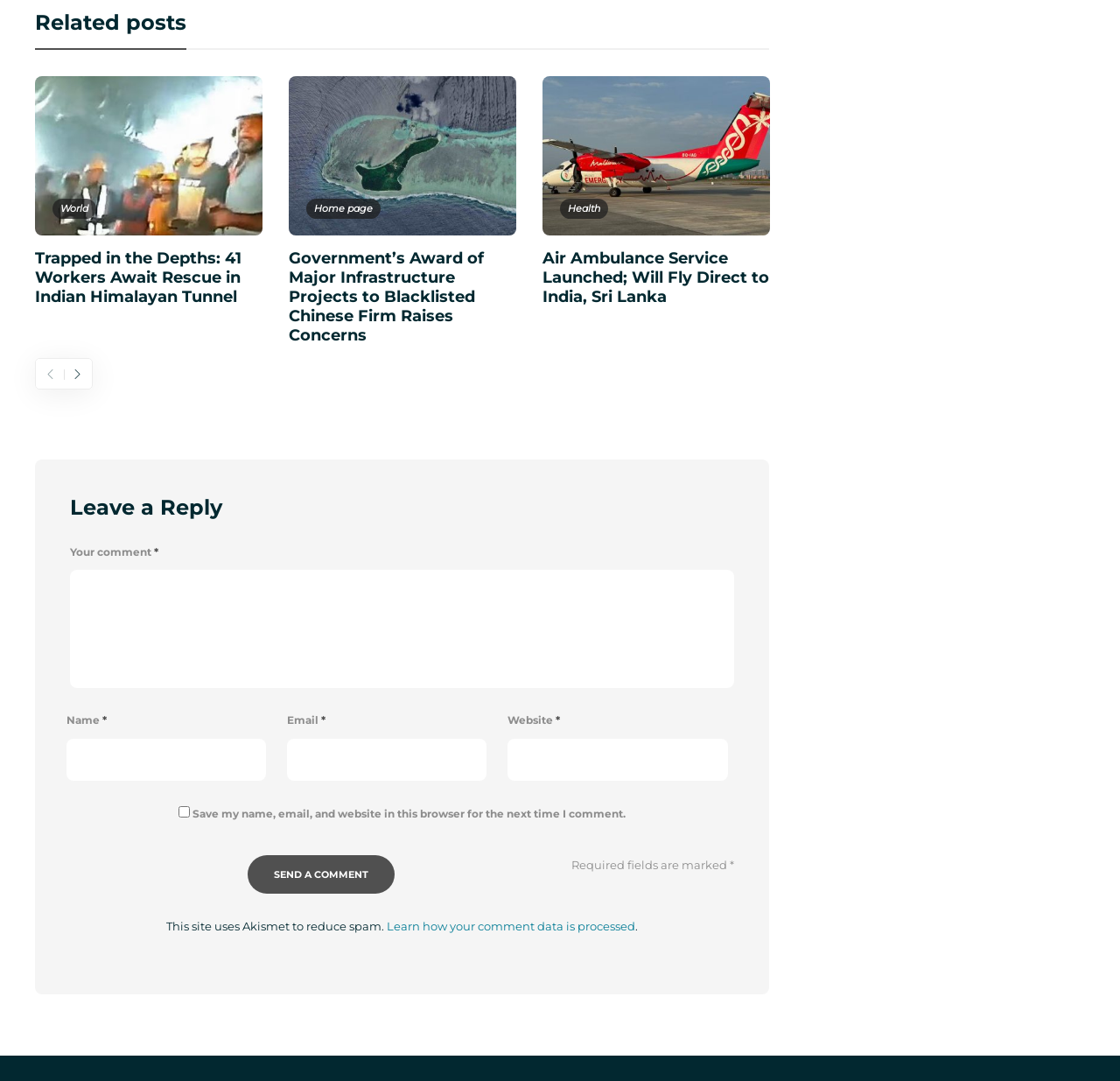Give a one-word or one-phrase response to the question:
How many related posts are there?

3